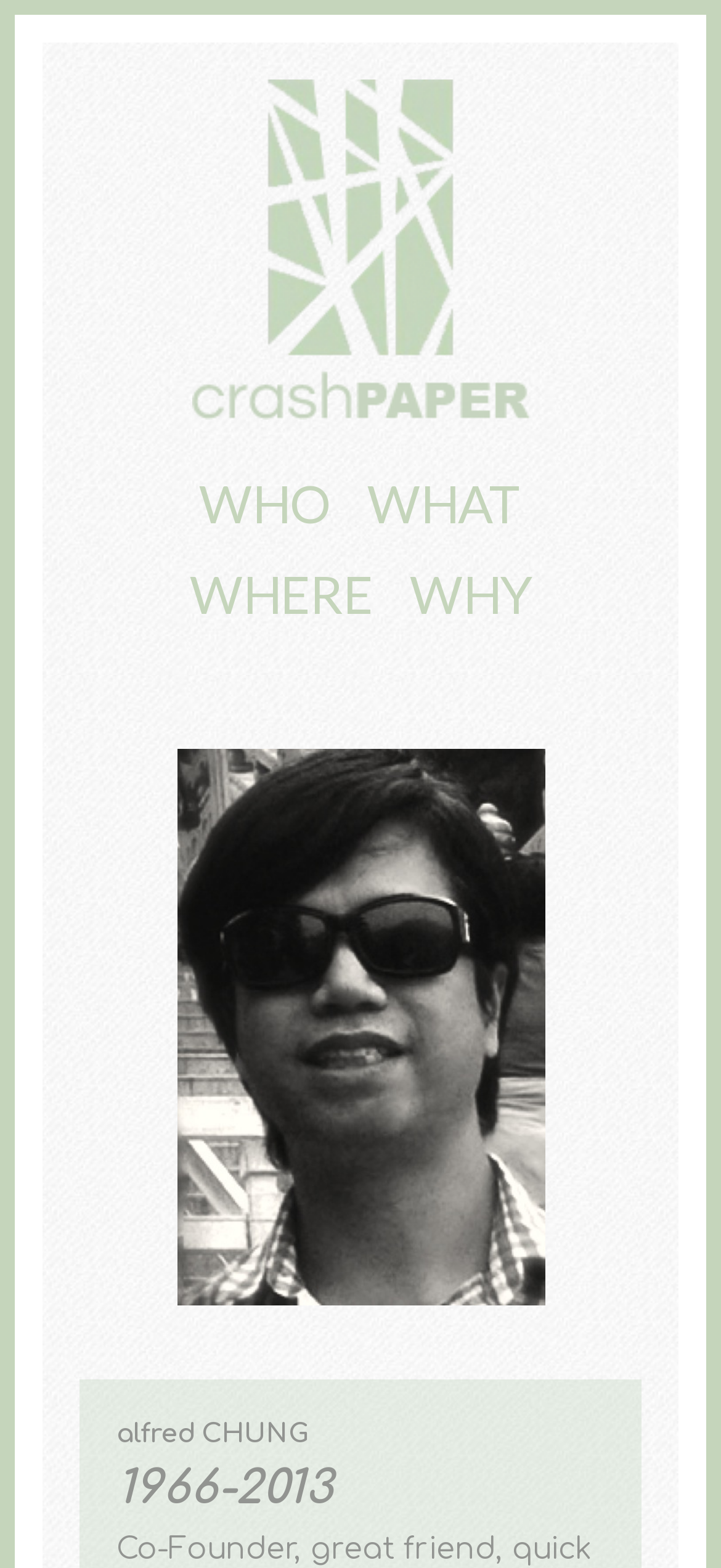Given the element description, predict the bounding box coordinates in the format (top-left x, top-left y, bottom-right x, bottom-right y), using floating point numbers between 0 and 1: WHERE

[0.237, 0.35, 0.542, 0.407]